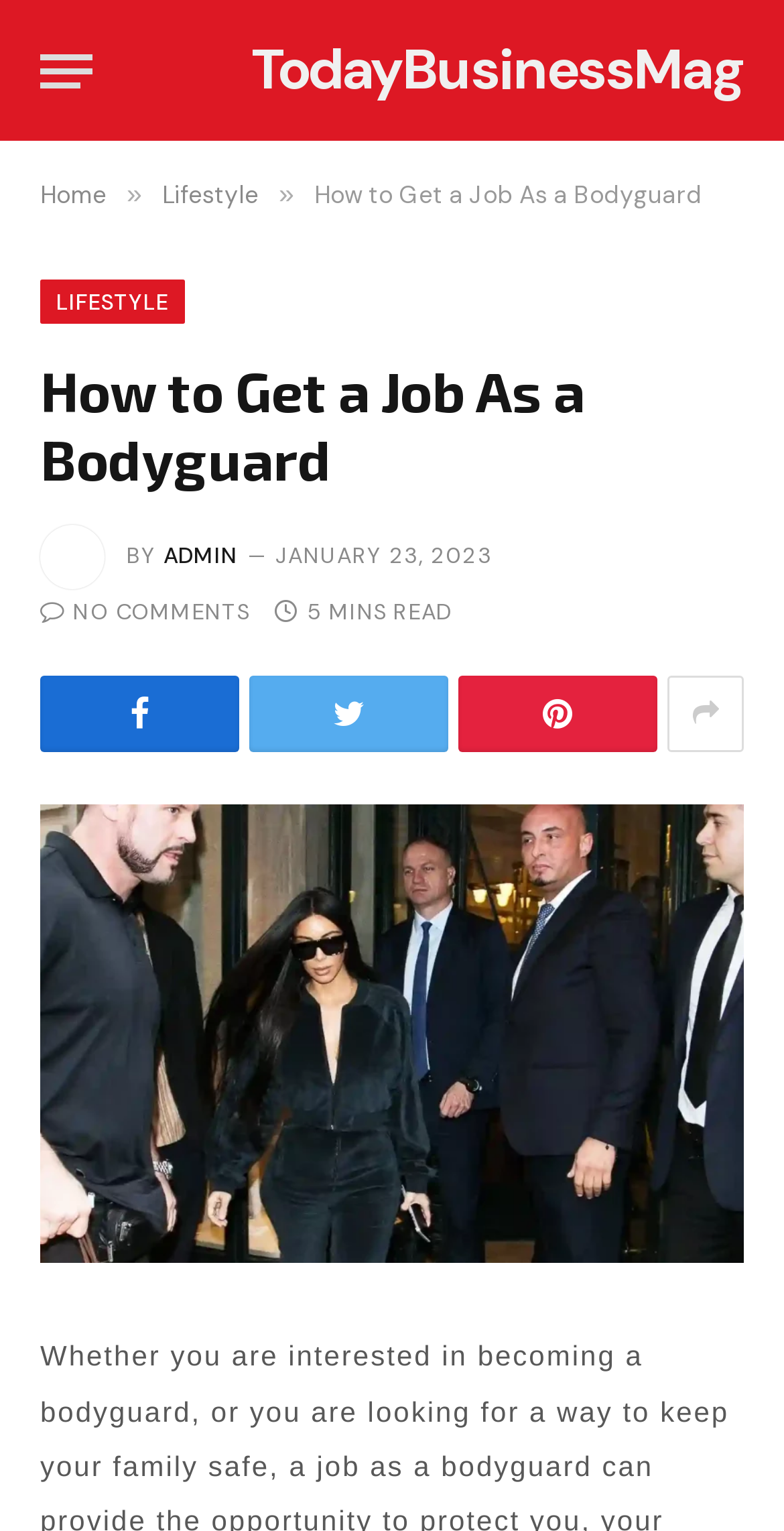How long does it take to read the current article?
Refer to the screenshot and respond with a concise word or phrase.

5 MINS